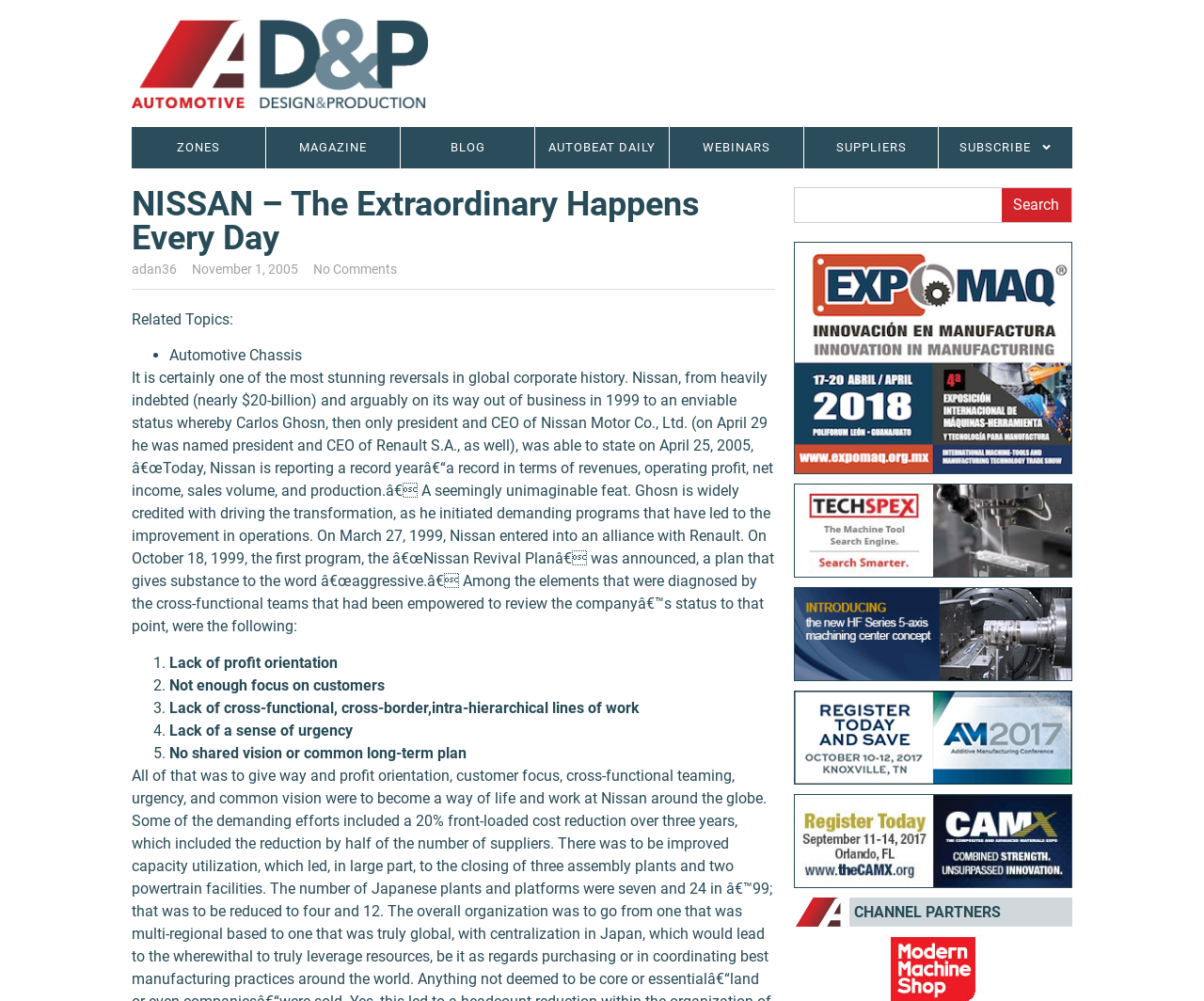Please identify the bounding box coordinates of the clickable region that I should interact with to perform the following instruction: "Search for something". The coordinates should be expressed as four float numbers between 0 and 1, i.e., [left, top, right, bottom].

[0.66, 0.188, 0.832, 0.222]